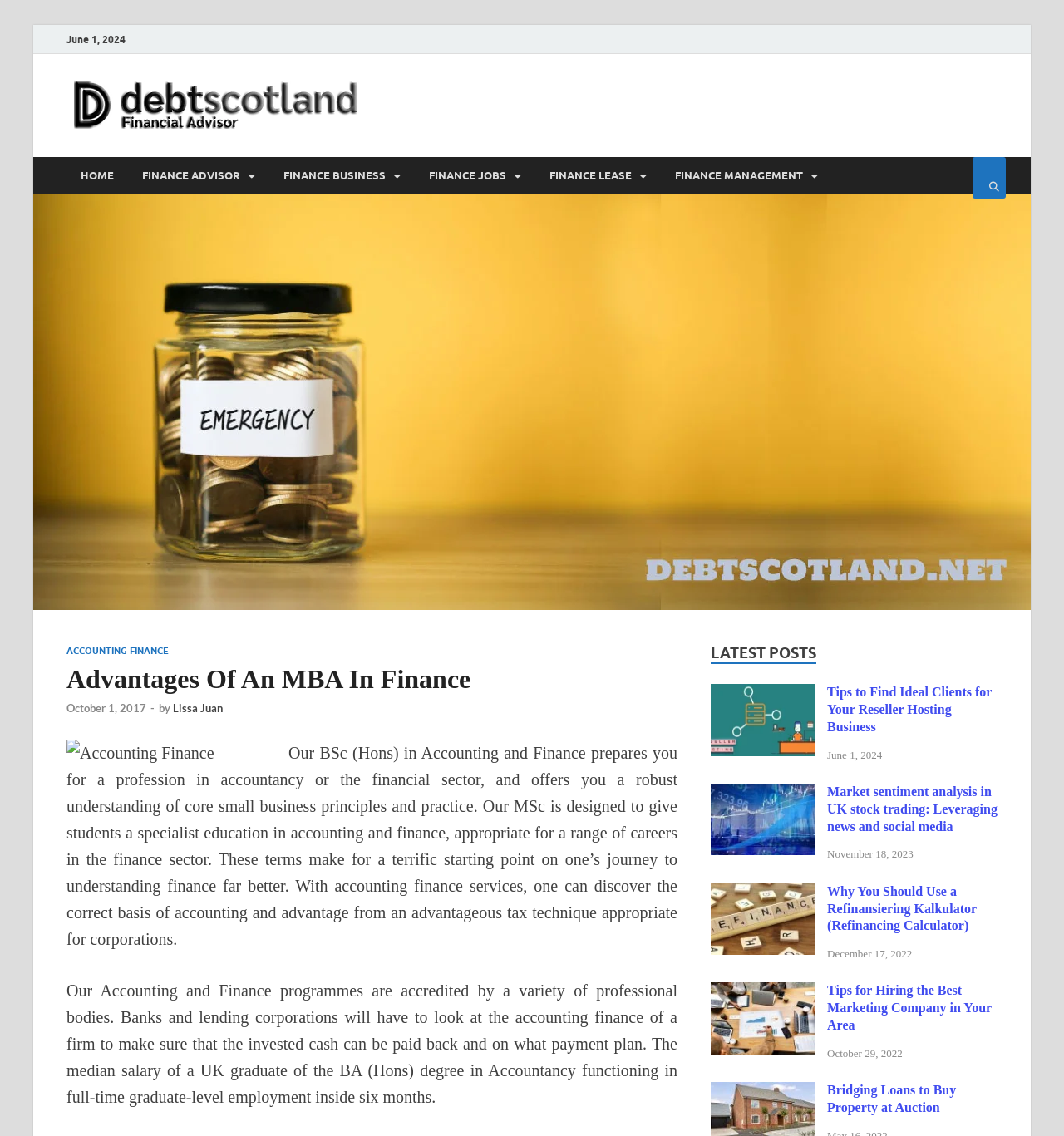Determine the main heading text of the webpage.

Advantages Of An MBA In Finance